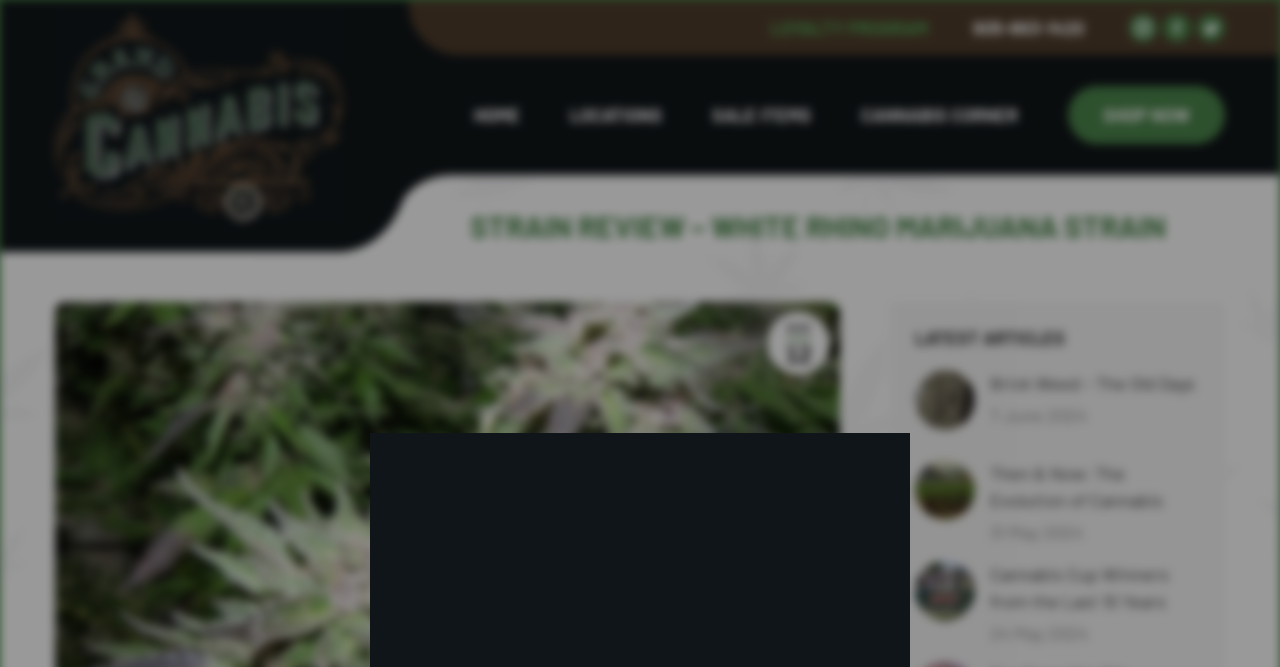Locate the bounding box coordinates for the element described below: "LOYALTY PROGRAM". The coordinates must be four float values between 0 and 1, formatted as [left, top, right, bottom].

[0.602, 0.023, 0.725, 0.059]